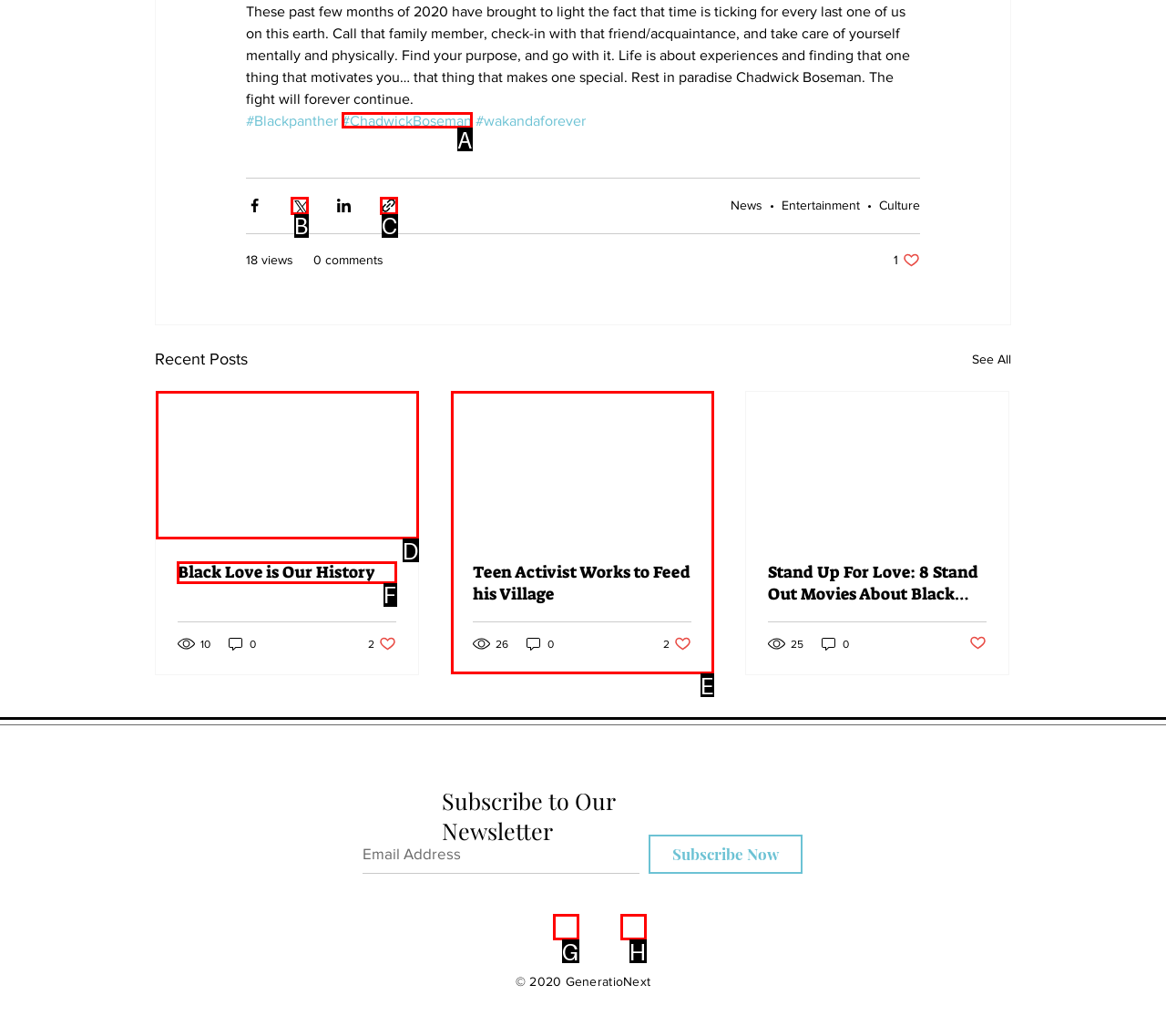Tell me the letter of the correct UI element to click for this instruction: Read the article about Black Love is Our History. Answer with the letter only.

F